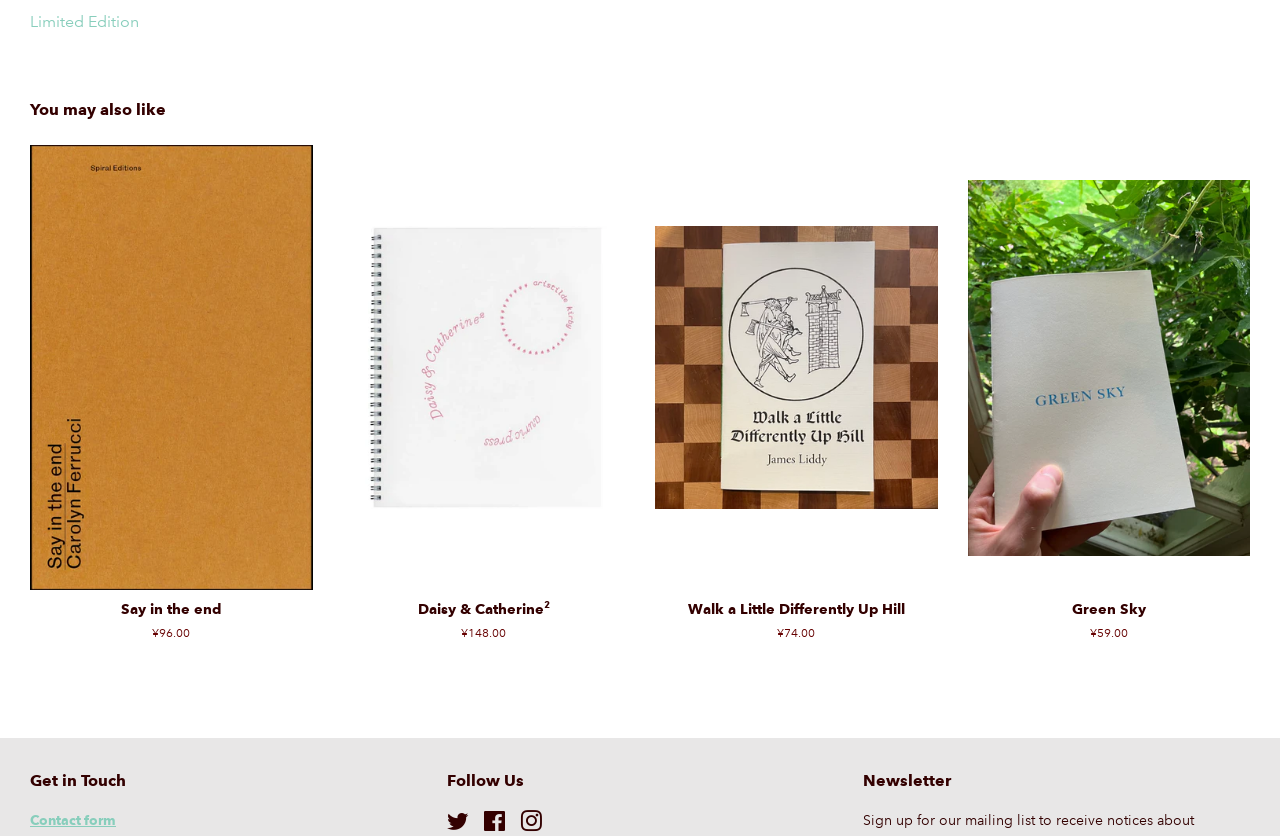Please determine the bounding box coordinates of the element to click in order to execute the following instruction: "Click on 'Limited Edition'". The coordinates should be four float numbers between 0 and 1, specified as [left, top, right, bottom].

[0.023, 0.014, 0.109, 0.037]